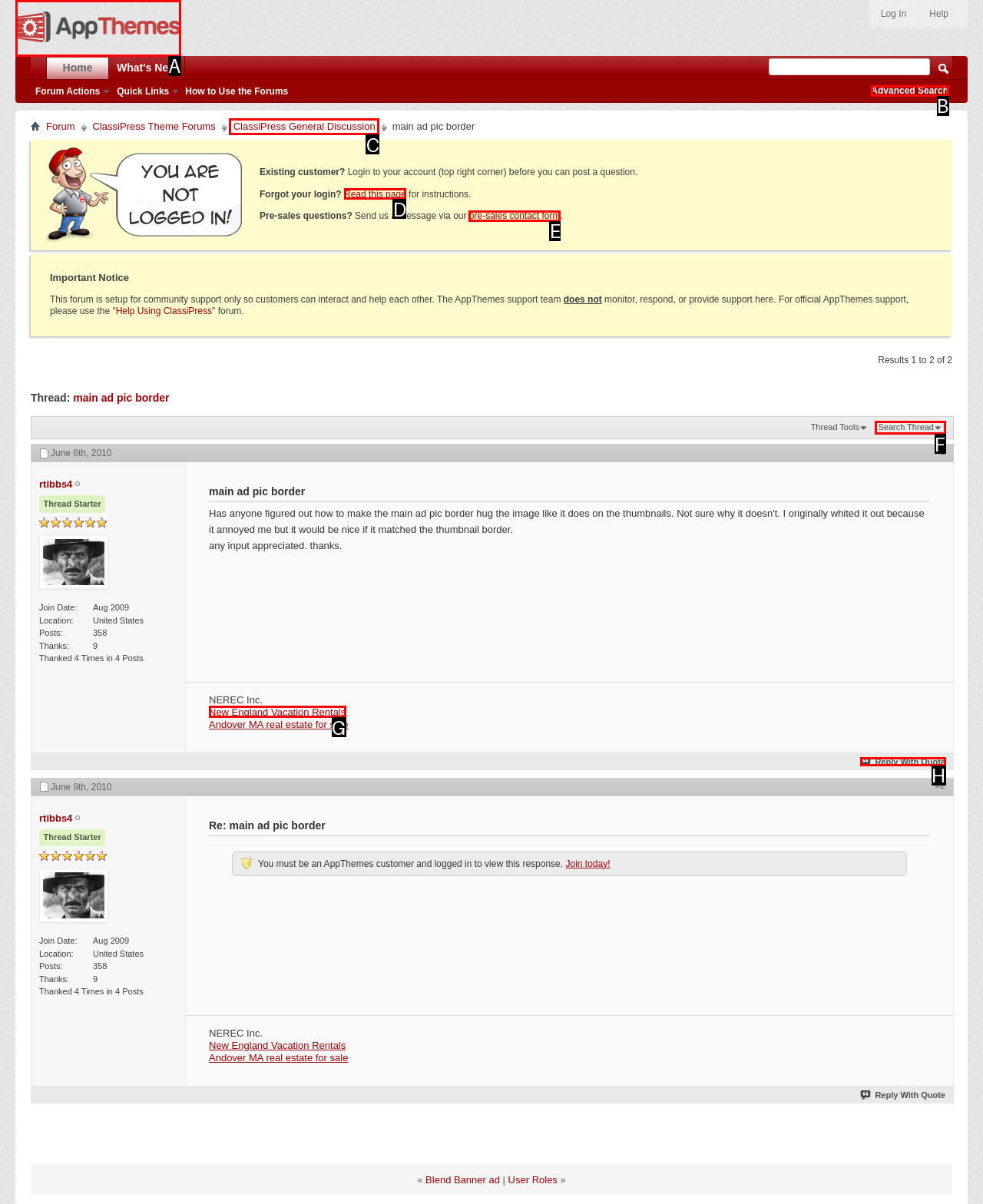Select the correct UI element to click for this task: Click on the 'Reply With Quote' button.
Answer using the letter from the provided options.

H